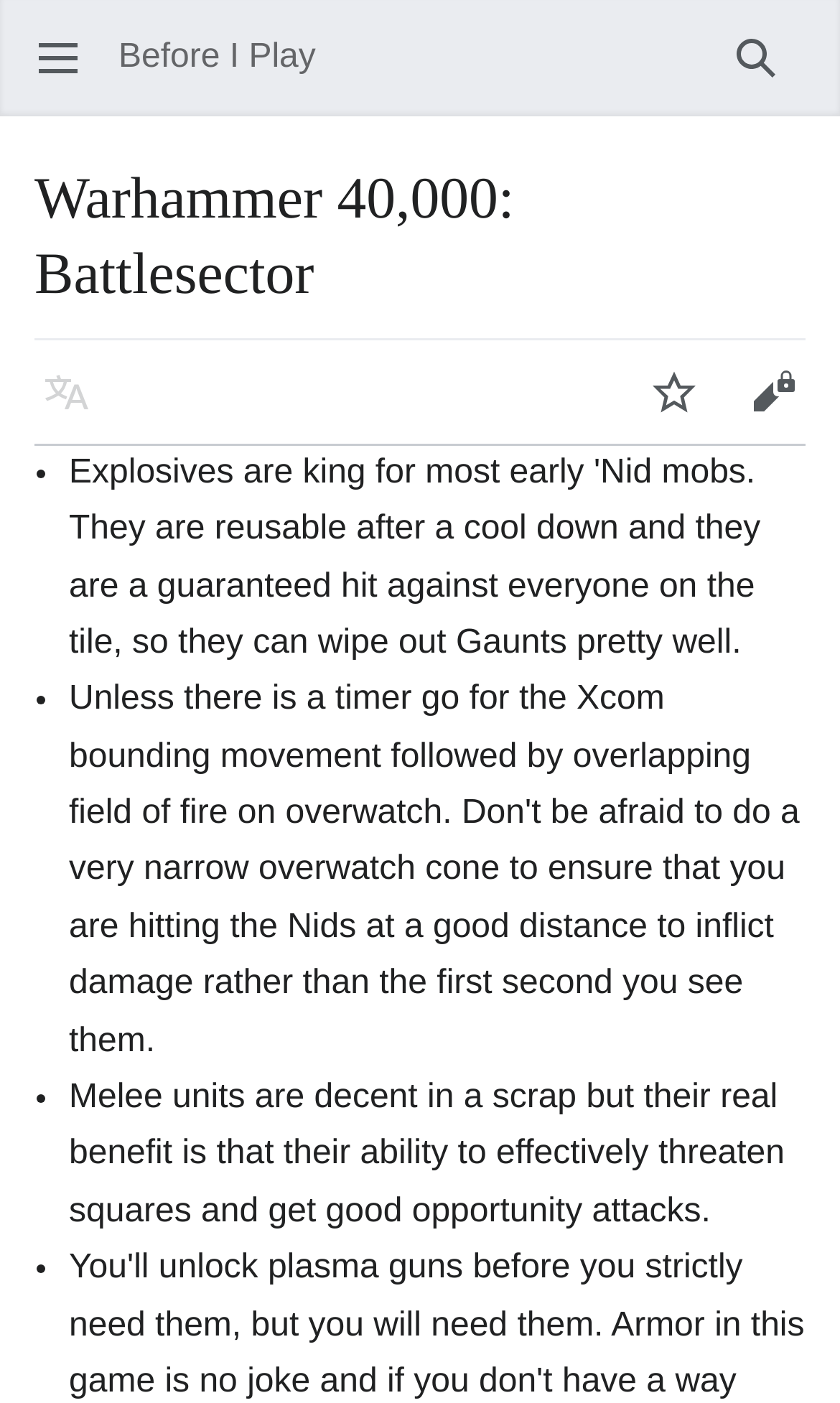Extract the bounding box coordinates for the UI element described by the text: "parent_node: Open main menu". The coordinates should be in the form of [left, top, right, bottom] with values between 0 and 1.

[0.041, 0.006, 0.074, 0.026]